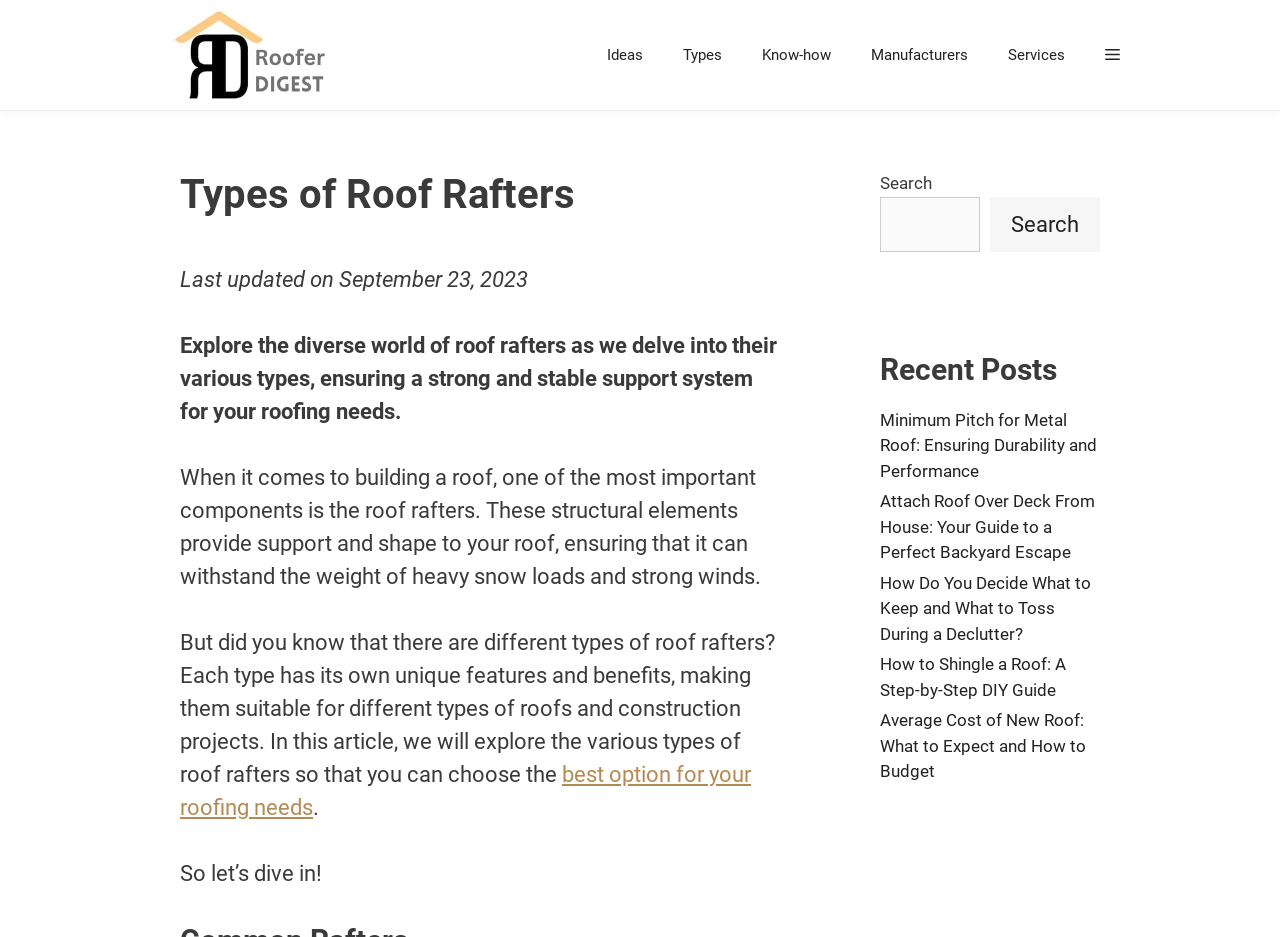Please locate the bounding box coordinates of the region I need to click to follow this instruction: "Explore the 'Types' section".

[0.518, 0.027, 0.58, 0.091]